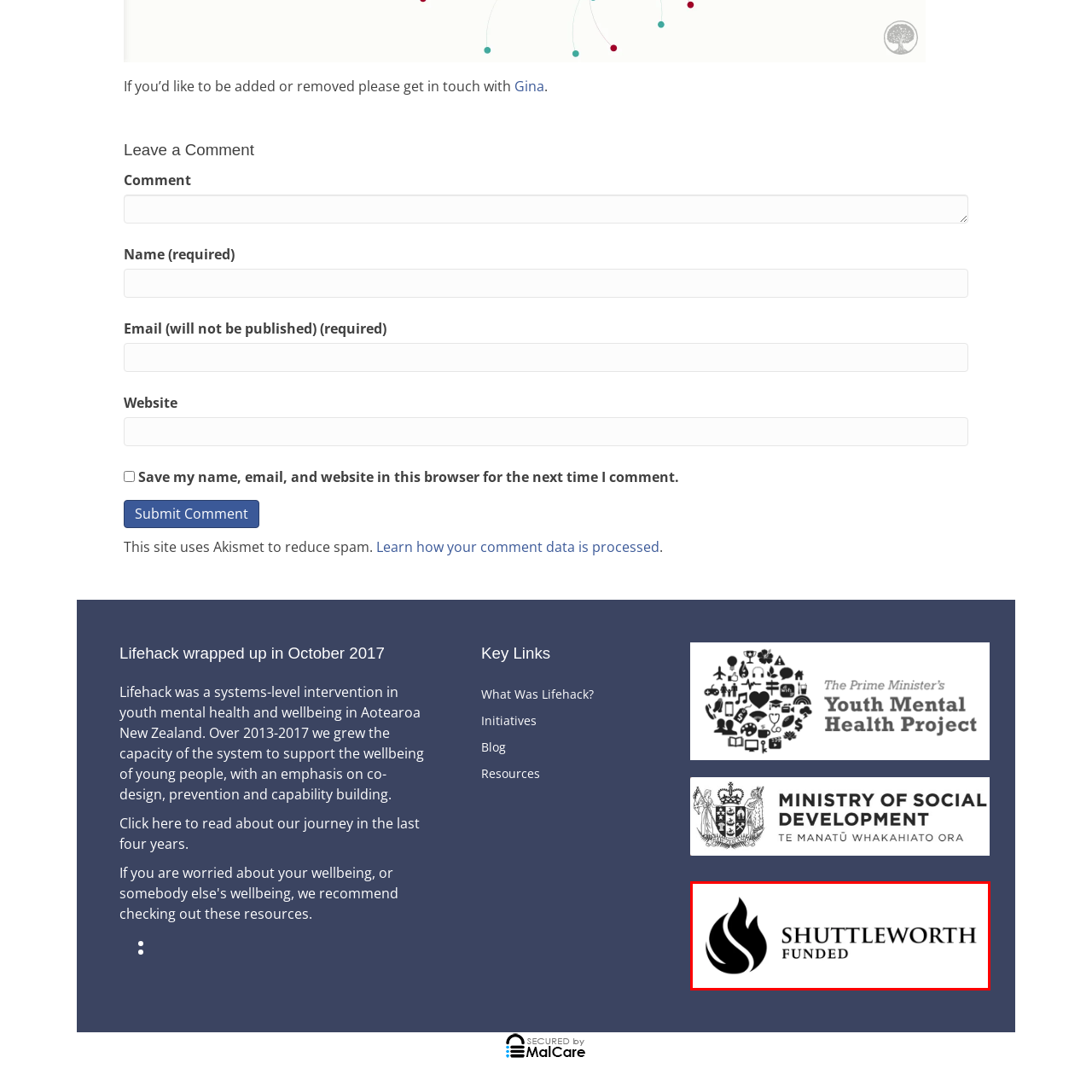Describe all the elements and activities occurring in the red-outlined area of the image extensively.

The image features the logo of "Shuttleworth Funded," prominently displayed with a stylized flame design. The text "SHUTTLEWORTH" is positioned above the word "FUNDED," reflecting a clean and modern aesthetic. This logo is associated with the Shuttleworth Foundation, which is known for supporting innovative projects in education, technology, and social change. The design conveys a sense of vitality and forward-thinking, aligning with the foundation’s mission of fostering impactful initiatives.